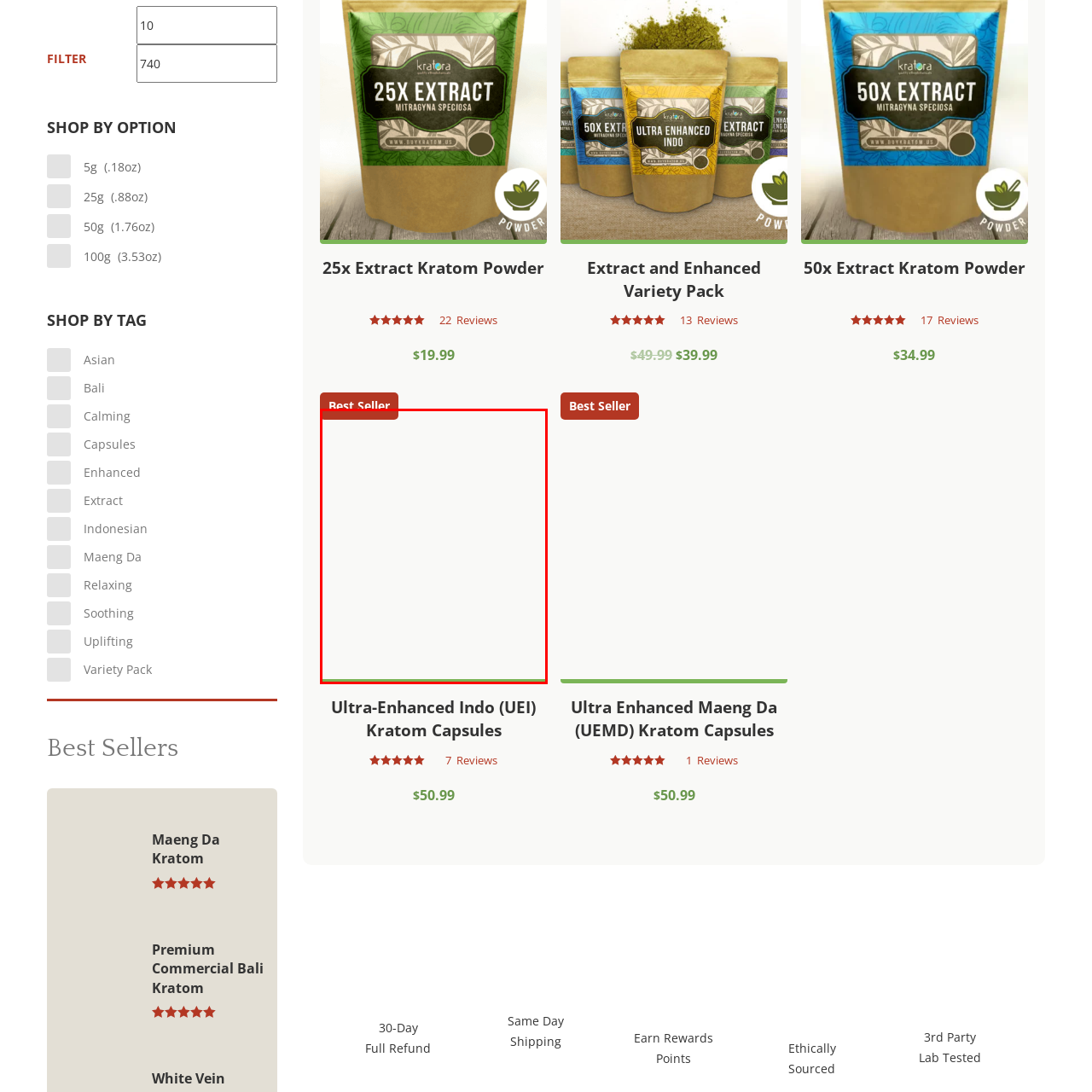Generate a detailed caption for the picture within the red-bordered area.

The image features a prominent banner labeled "Best Seller," designed to attract attention and highlight a popular product. The rich red background of the banner contrasts sharply with the text, making it easily readable and visually striking. This callout indicates that the accompanying product, likely found on a sales platform, has garnered significant popularity among customers. Such banners are commonly used in online retail environments to enhance visibility and boost sales for items that are highly rated or frequently purchased.